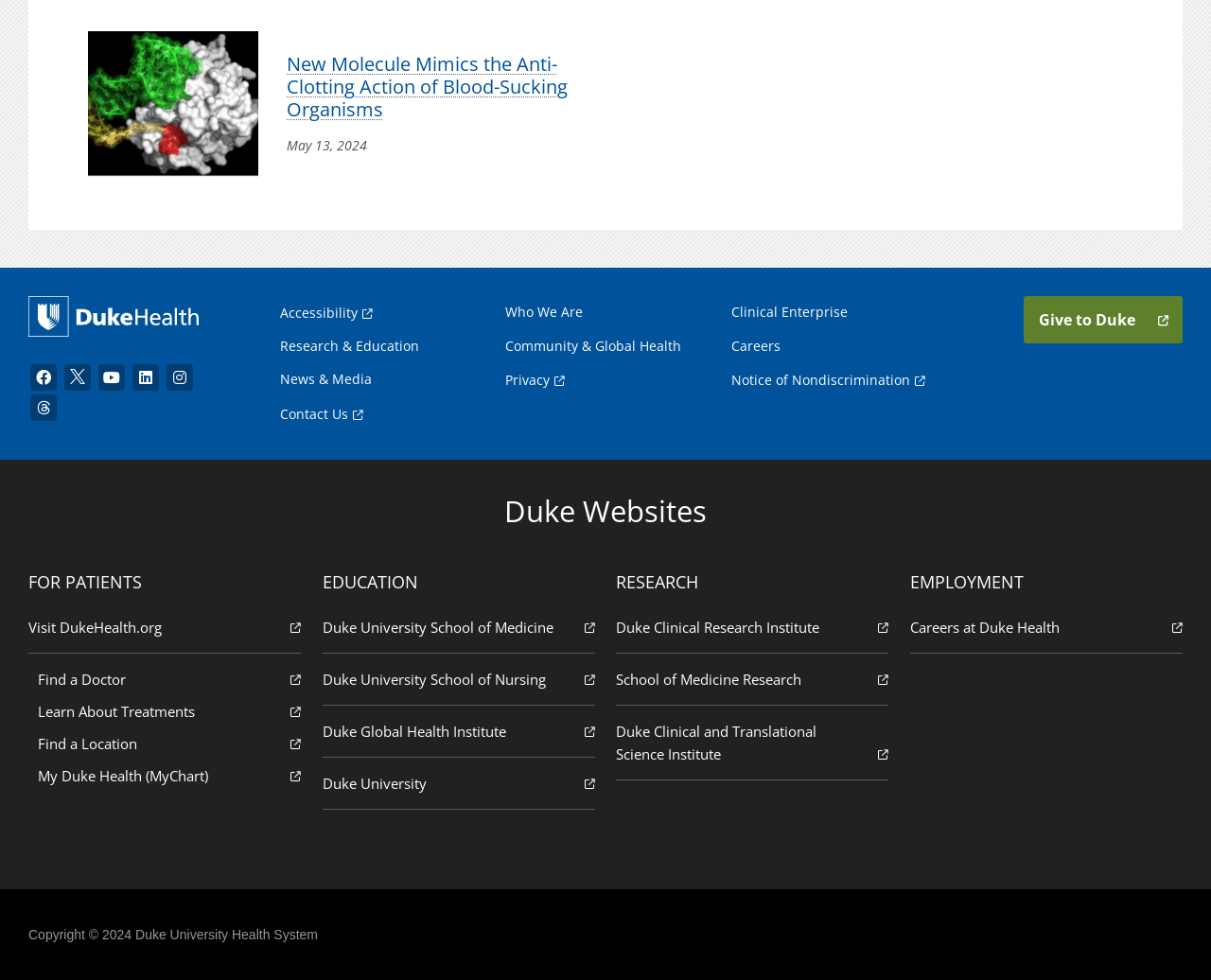Identify the bounding box of the UI component described as: "aria-label="YouTube"".

[0.08, 0.369, 0.105, 0.4]